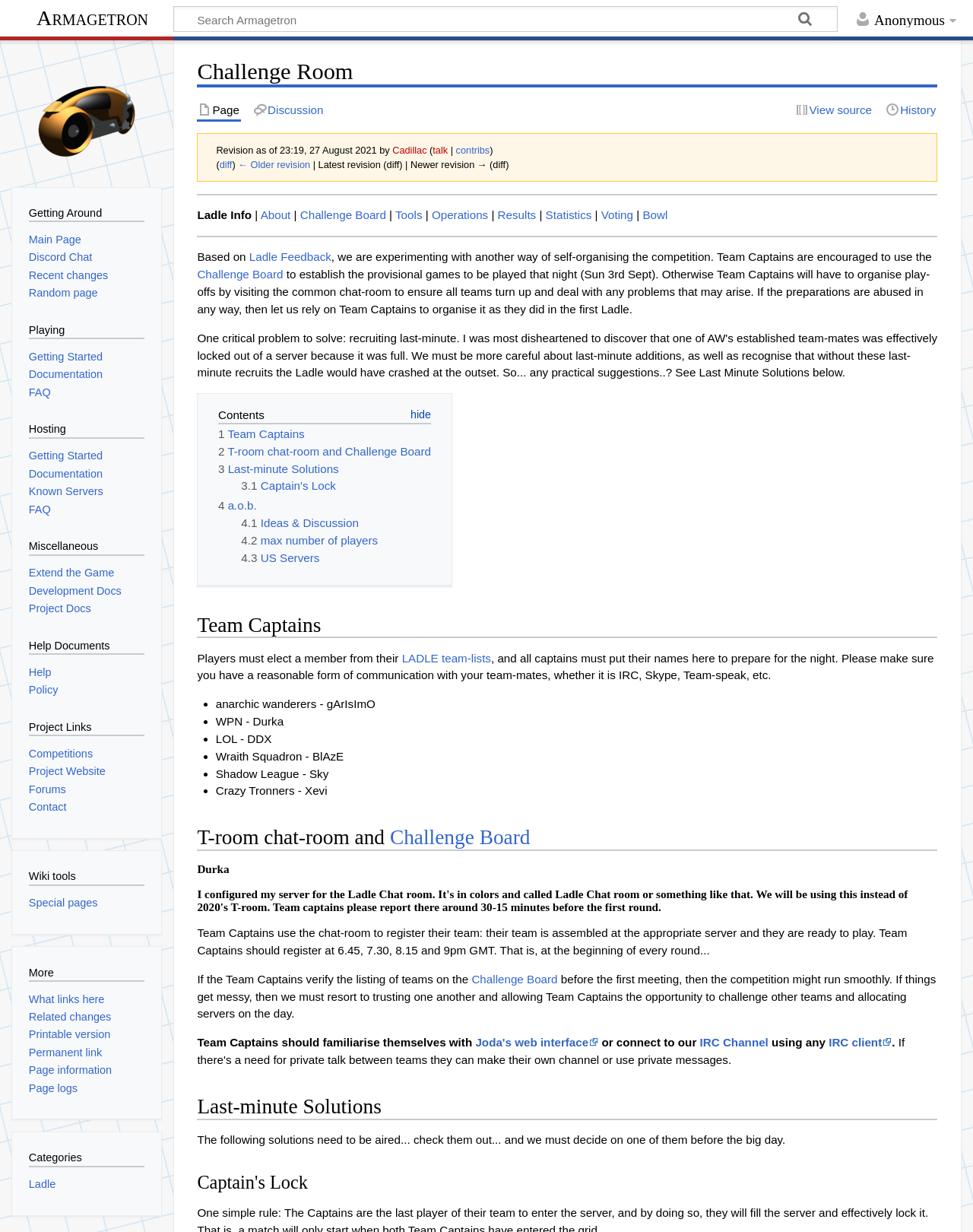Provide a short, one-word or phrase answer to the question below:
What is the purpose of the chat-room?

To register teams